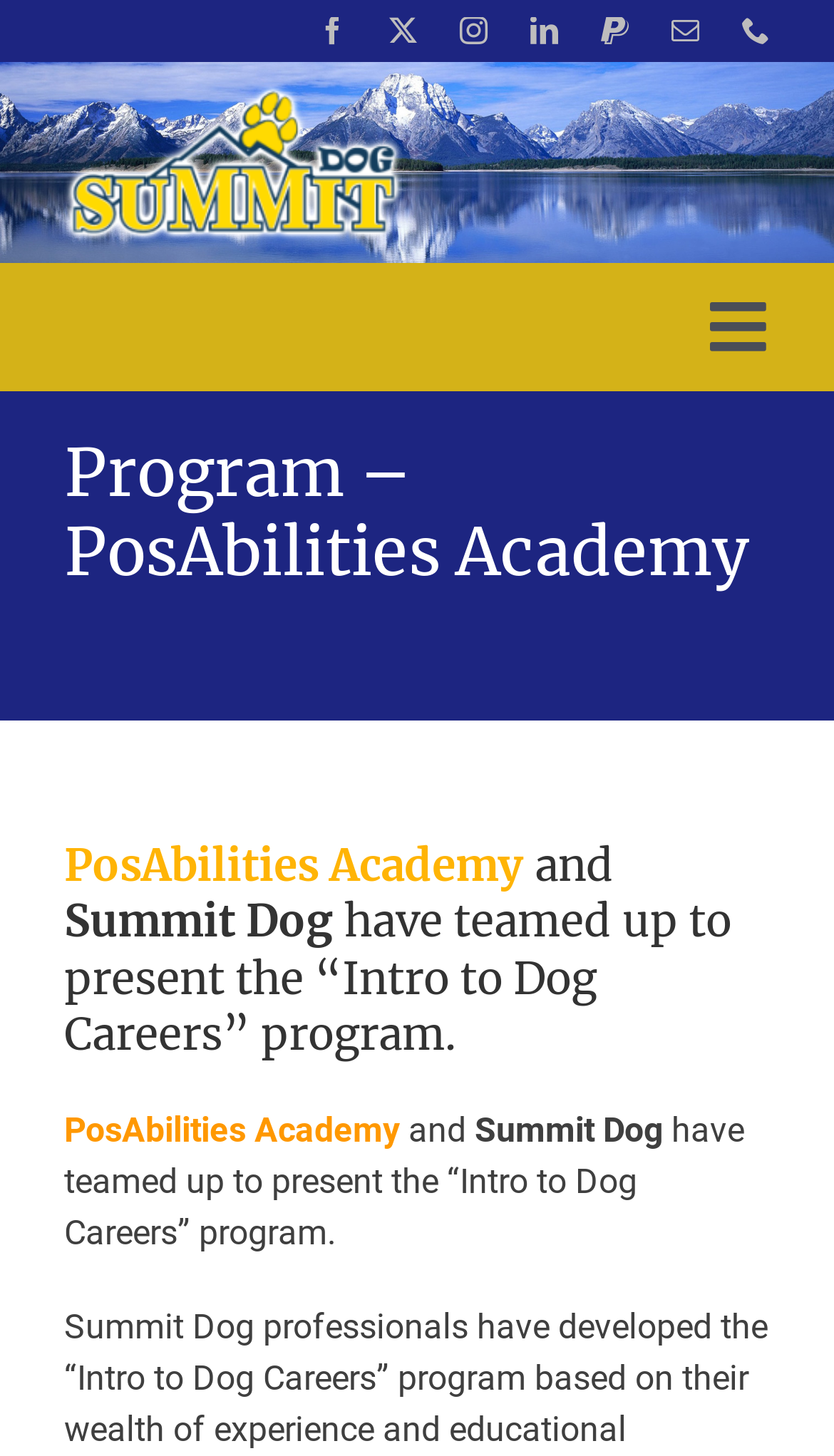Identify the main title of the webpage and generate its text content.

Program – PosAbilities Academy